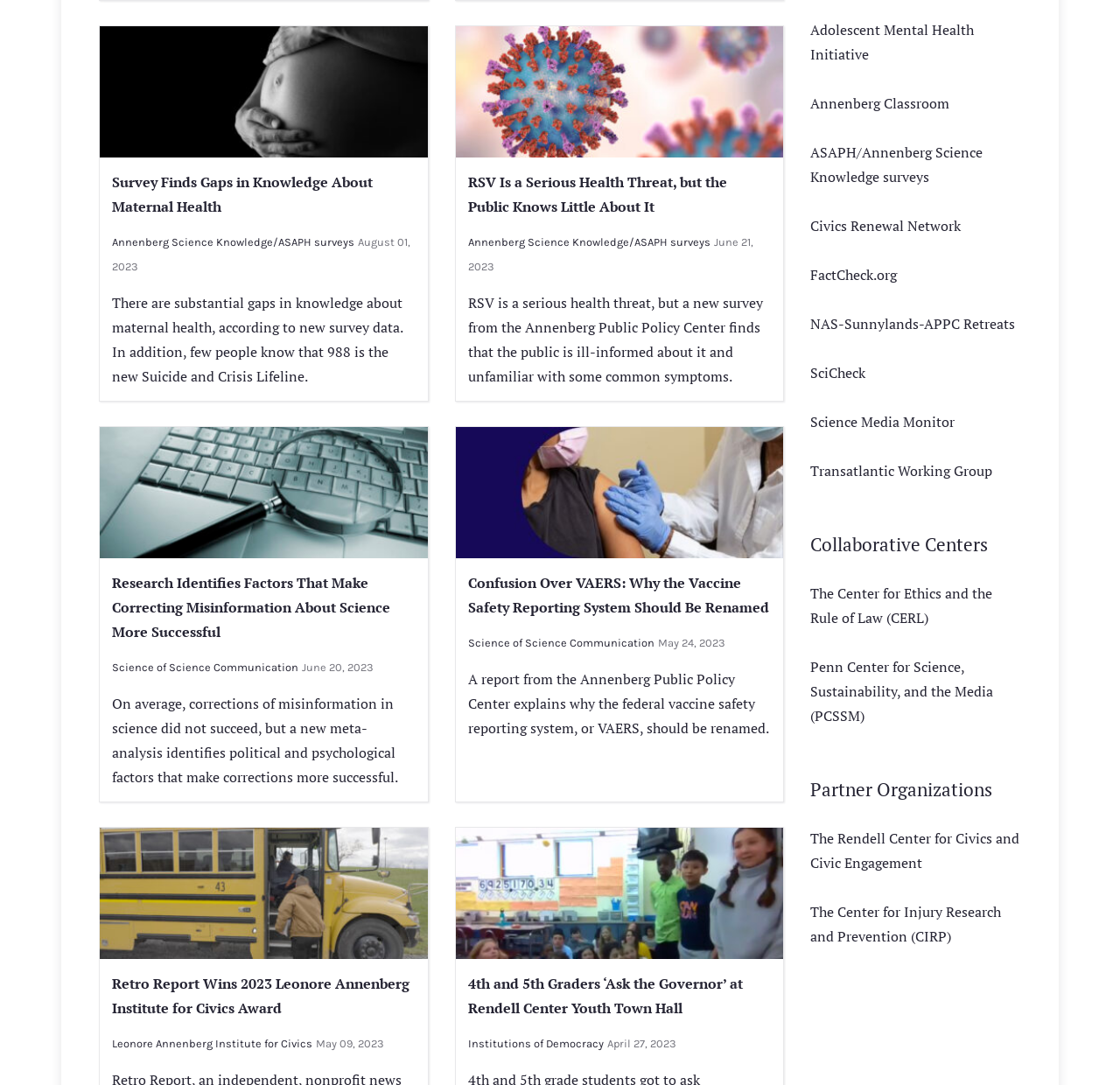Could you highlight the region that needs to be clicked to execute the instruction: "Learn about Research Identifies Factors That Make Correcting Misinformation About Science More Successful"?

[0.1, 0.526, 0.371, 0.593]